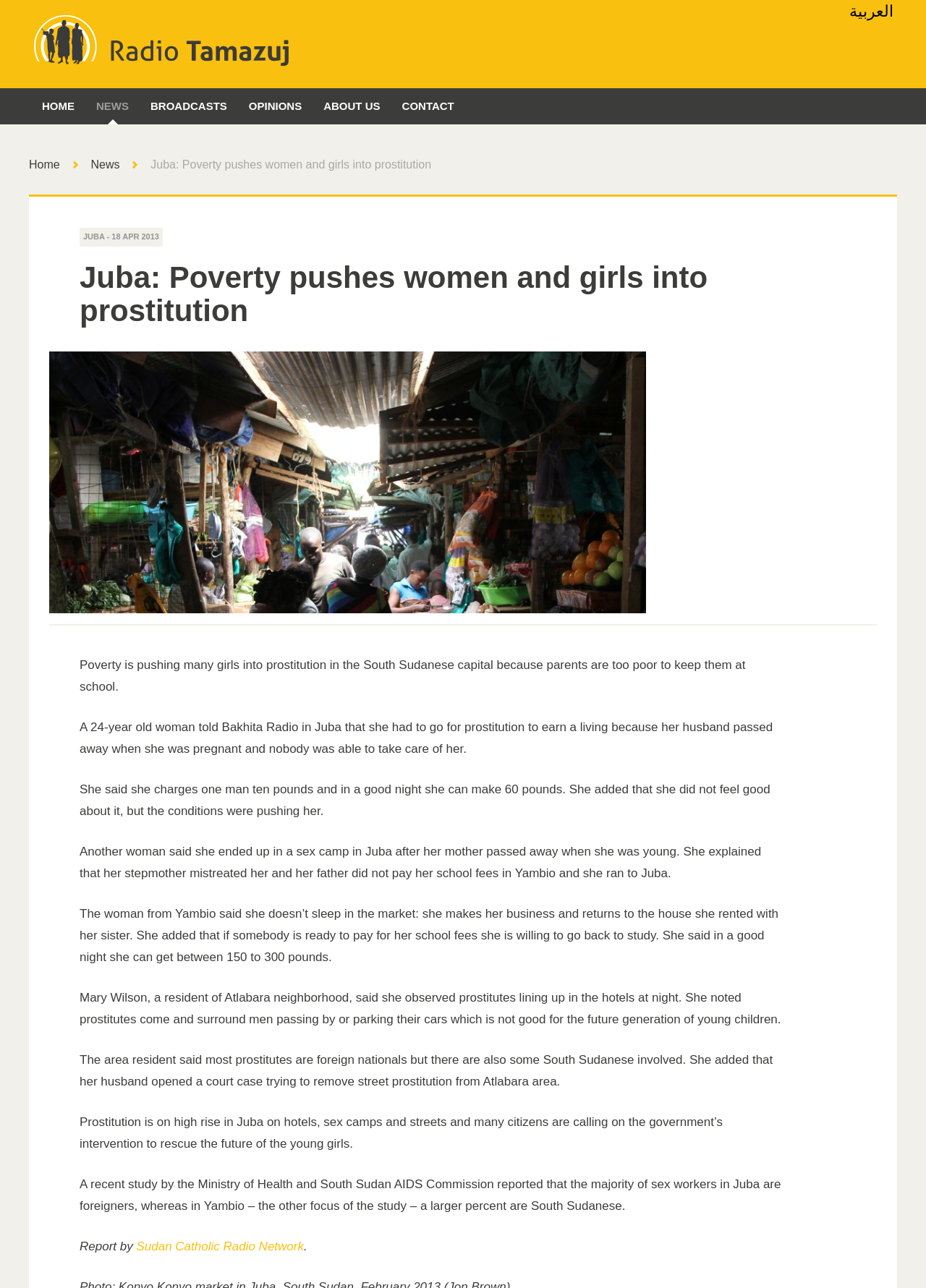Determine the bounding box coordinates of the section I need to click to execute the following instruction: "Read about Juba: Poverty pushes women and girls into prostitution". Provide the coordinates as four float numbers between 0 and 1, i.e., [left, top, right, bottom].

[0.163, 0.123, 0.466, 0.133]